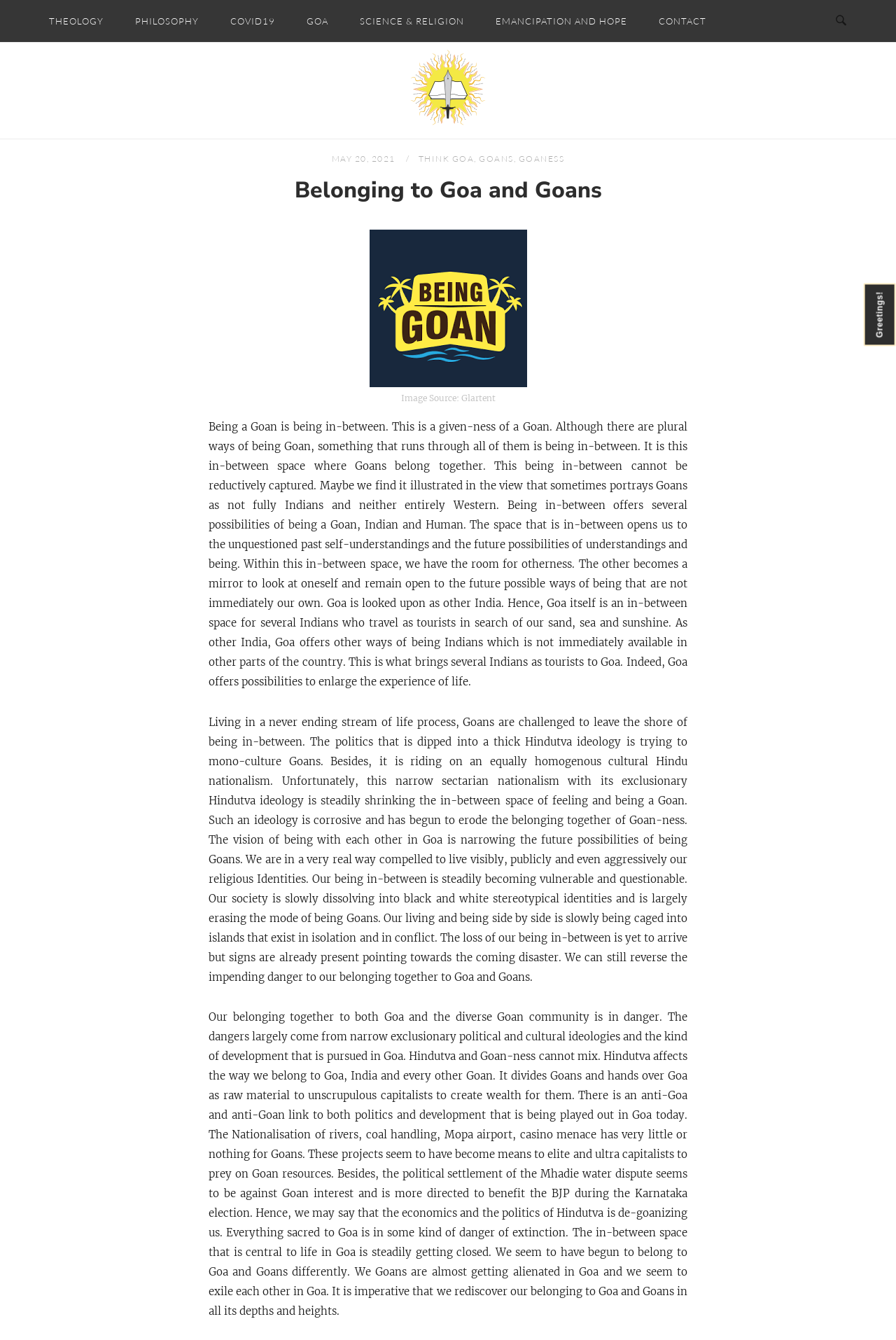Identify the bounding box coordinates of the area that should be clicked in order to complete the given instruction: "Read more about THINK GOA, GOANS, GOANESS". The bounding box coordinates should be four float numbers between 0 and 1, i.e., [left, top, right, bottom].

[0.467, 0.114, 0.63, 0.122]